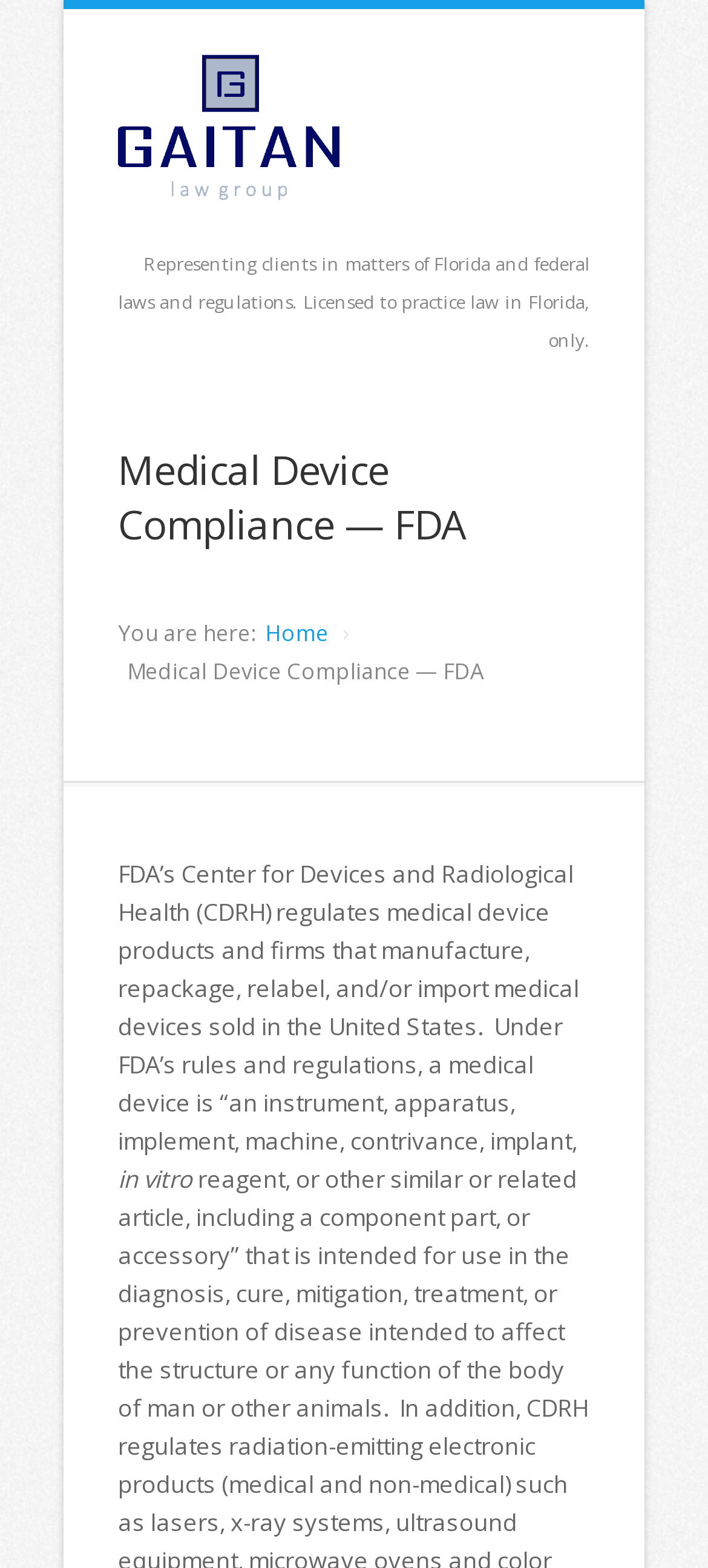Answer the question briefly using a single word or phrase: 
In which state are the attorneys licensed to practice law?

Florida